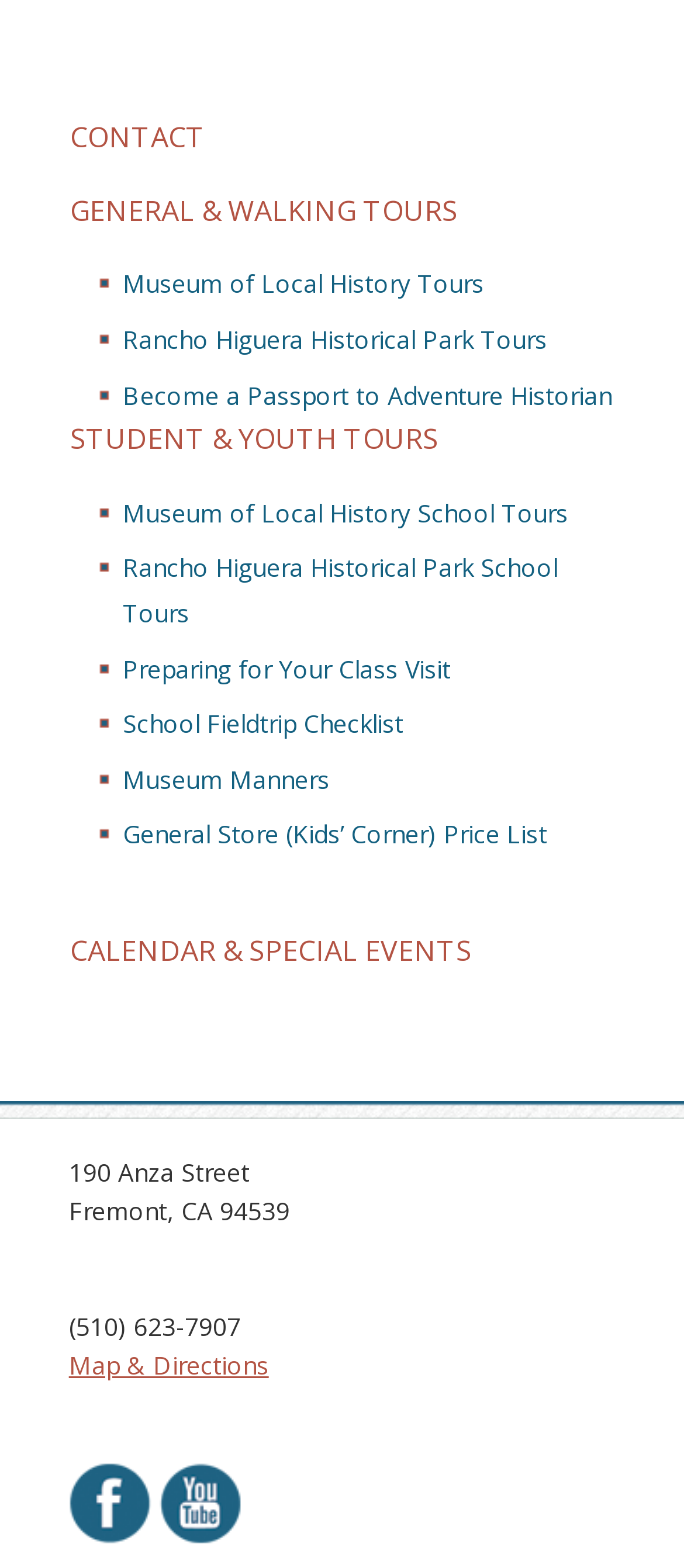Please identify the bounding box coordinates of the element that needs to be clicked to execute the following command: "Click CONTACT". Provide the bounding box using four float numbers between 0 and 1, formatted as [left, top, right, bottom].

[0.103, 0.075, 0.3, 0.1]